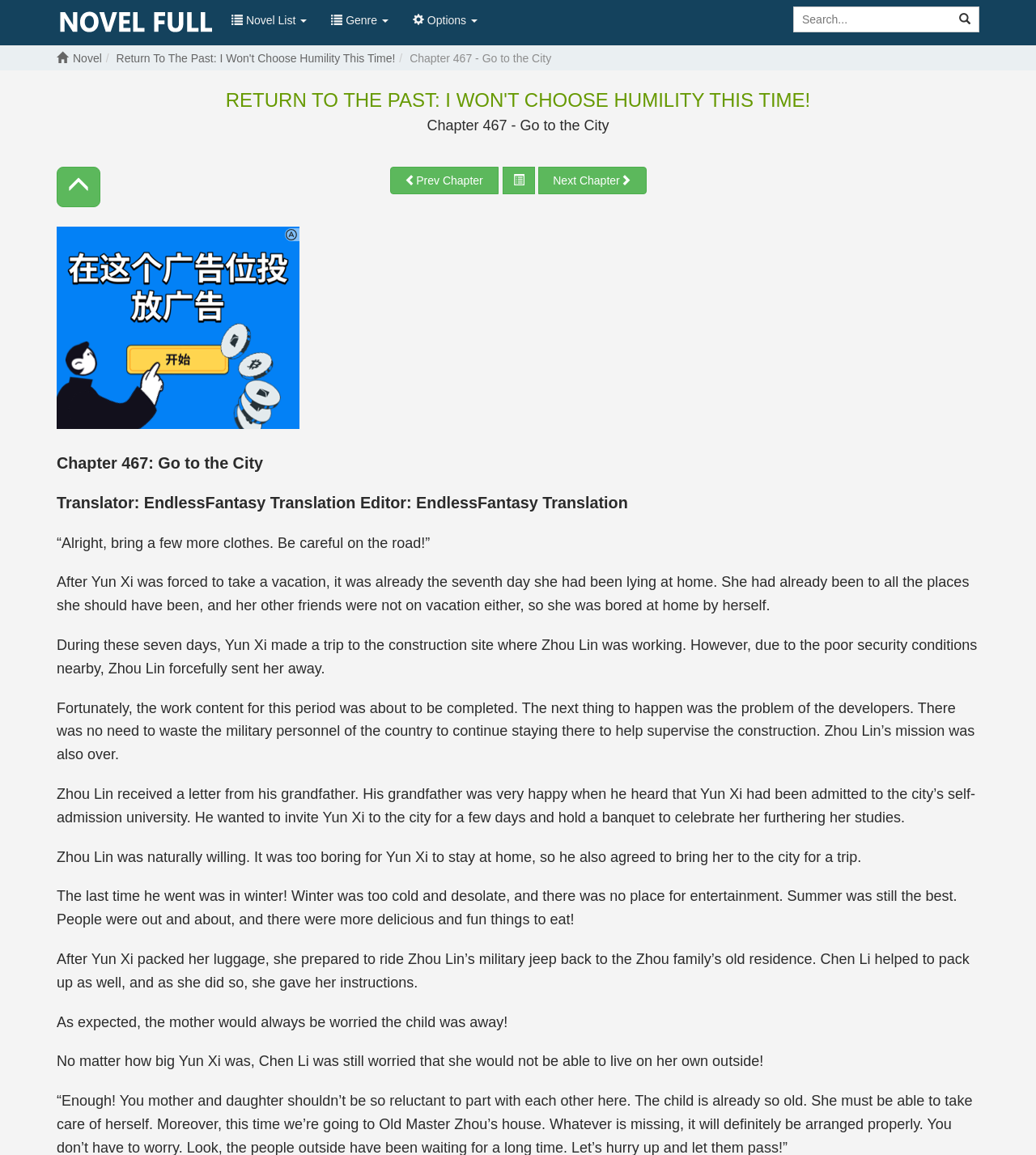Answer the question below with a single word or a brief phrase: 
What is Yun Xi's current activity?

Packing luggage